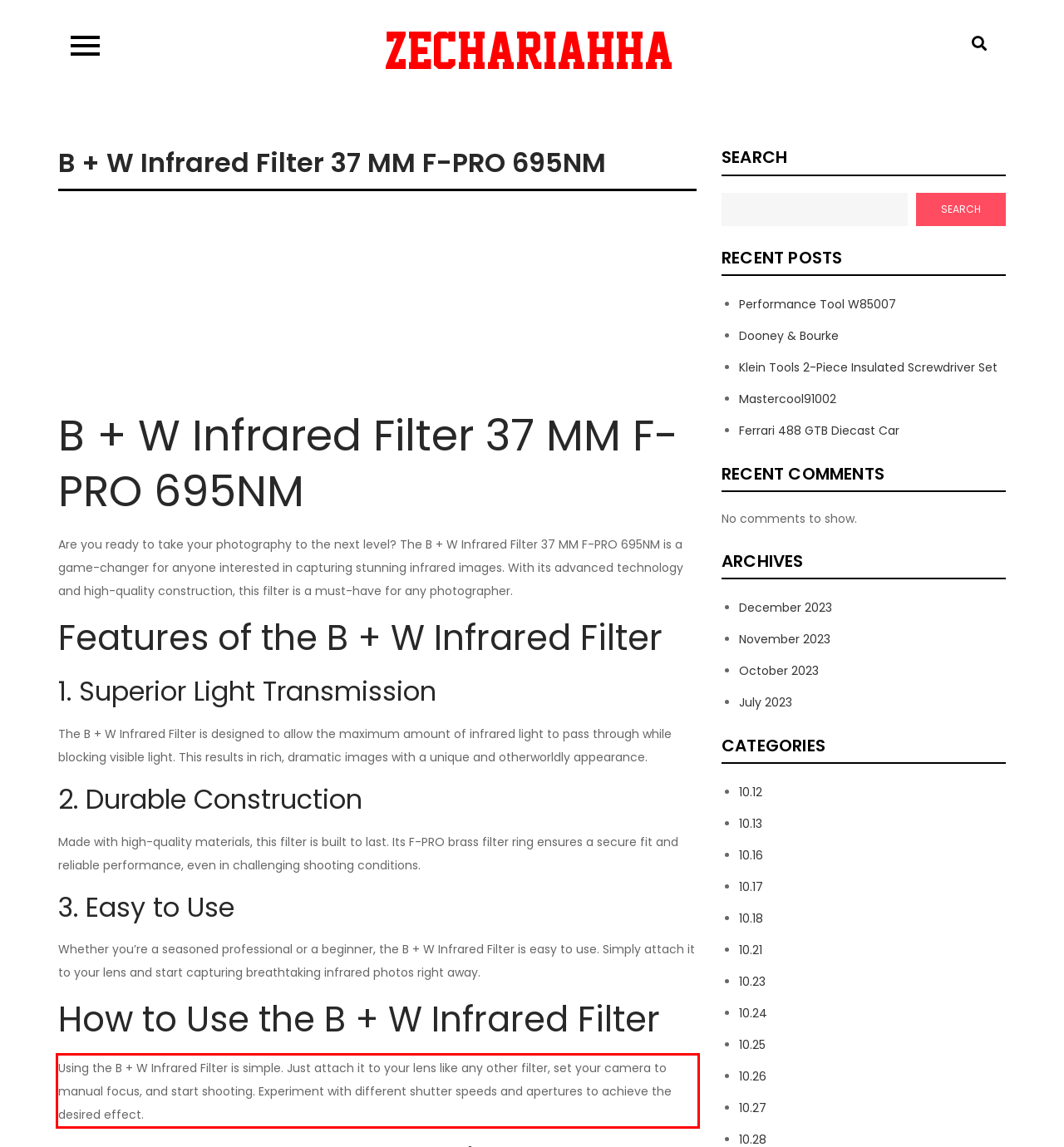Inspect the webpage screenshot that has a red bounding box and use OCR technology to read and display the text inside the red bounding box.

Using the B + W Infrared Filter is simple. Just attach it to your lens like any other filter, set your camera to manual focus, and start shooting. Experiment with different shutter speeds and apertures to achieve the desired effect.